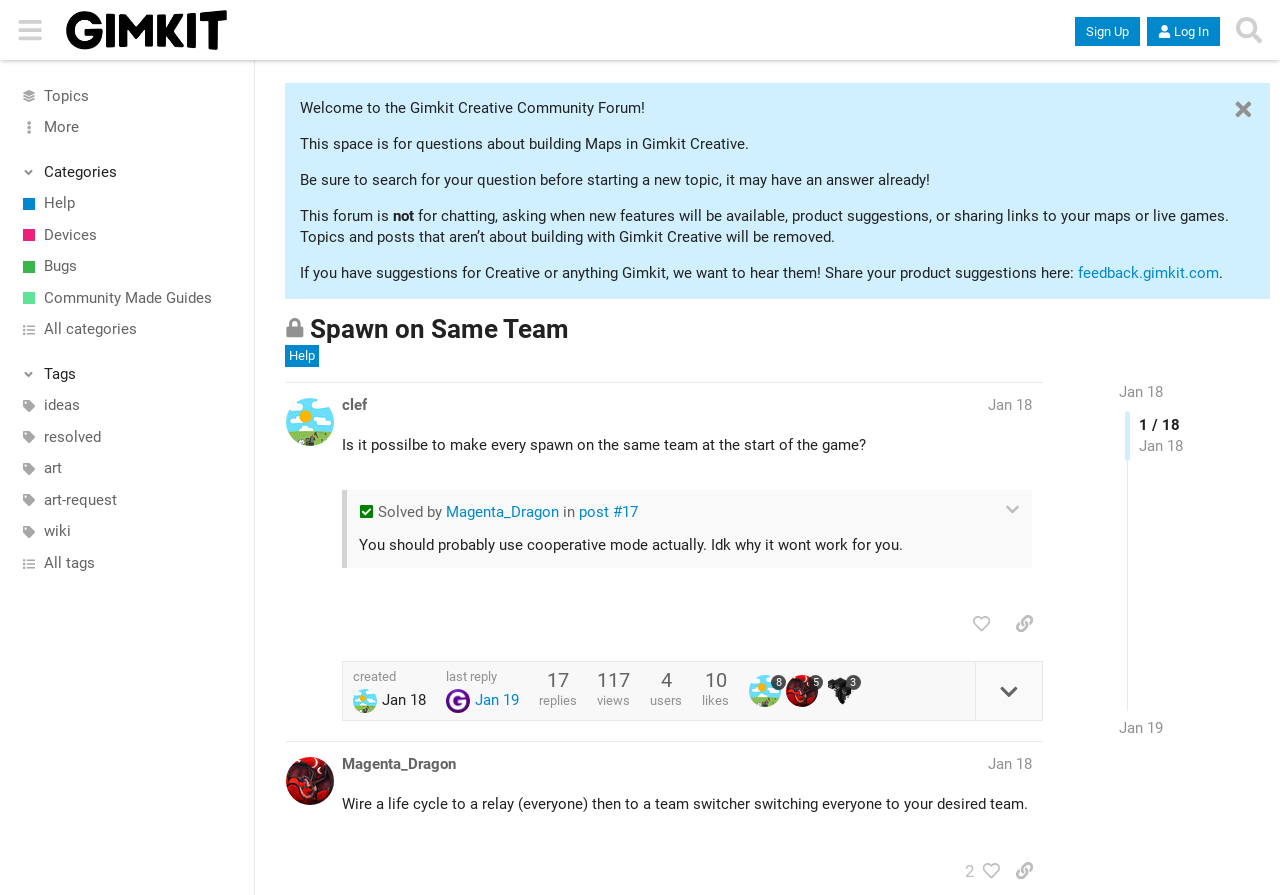Please locate the bounding box coordinates of the region I need to click to follow this instruction: "Search for topics".

[0.959, 0.01, 0.992, 0.057]